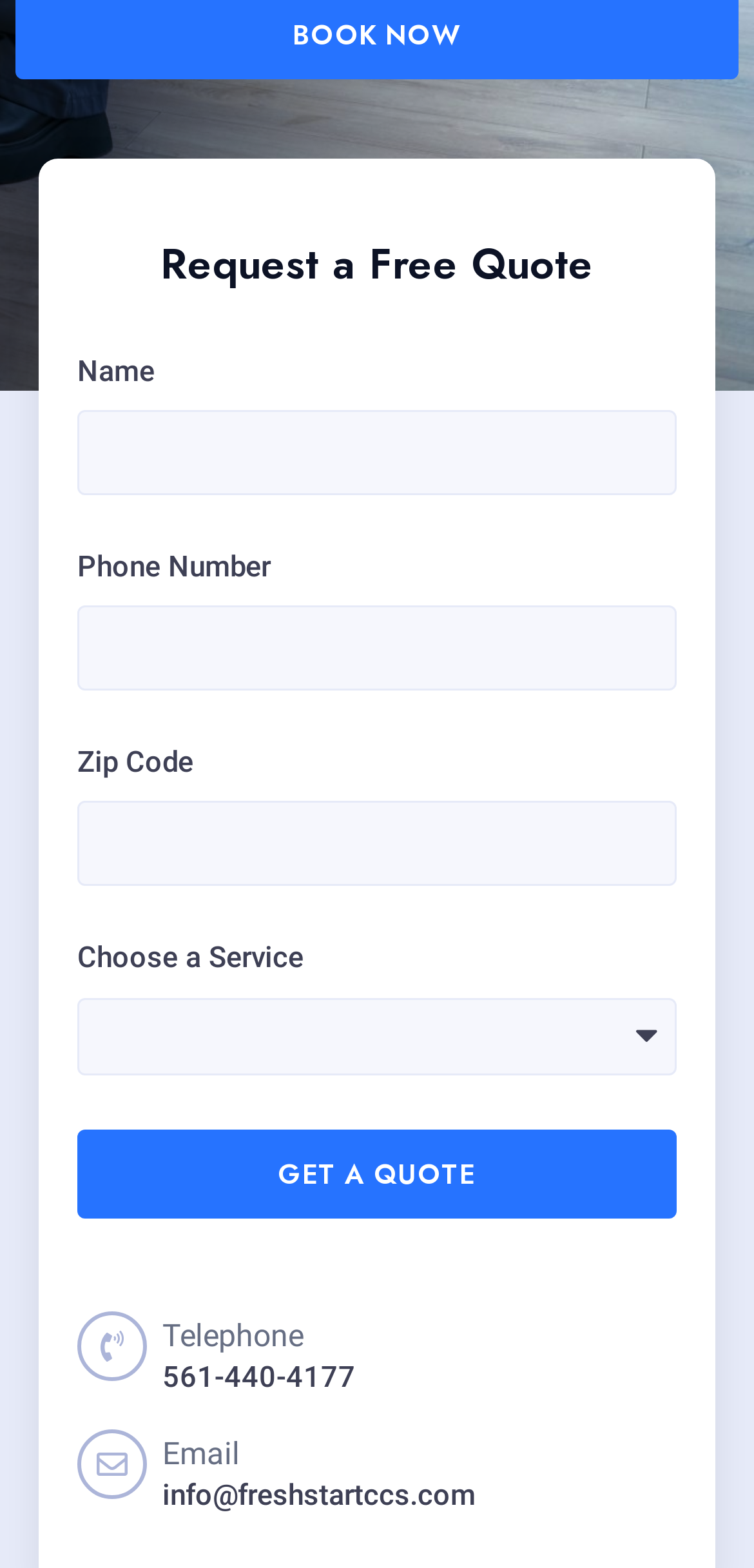Examine the image carefully and respond to the question with a detailed answer: 
What is the button text to submit the request?

The button with the text 'GET A QUOTE' is located below the input fields, suggesting that clicking this button will submit the request for a free quote.